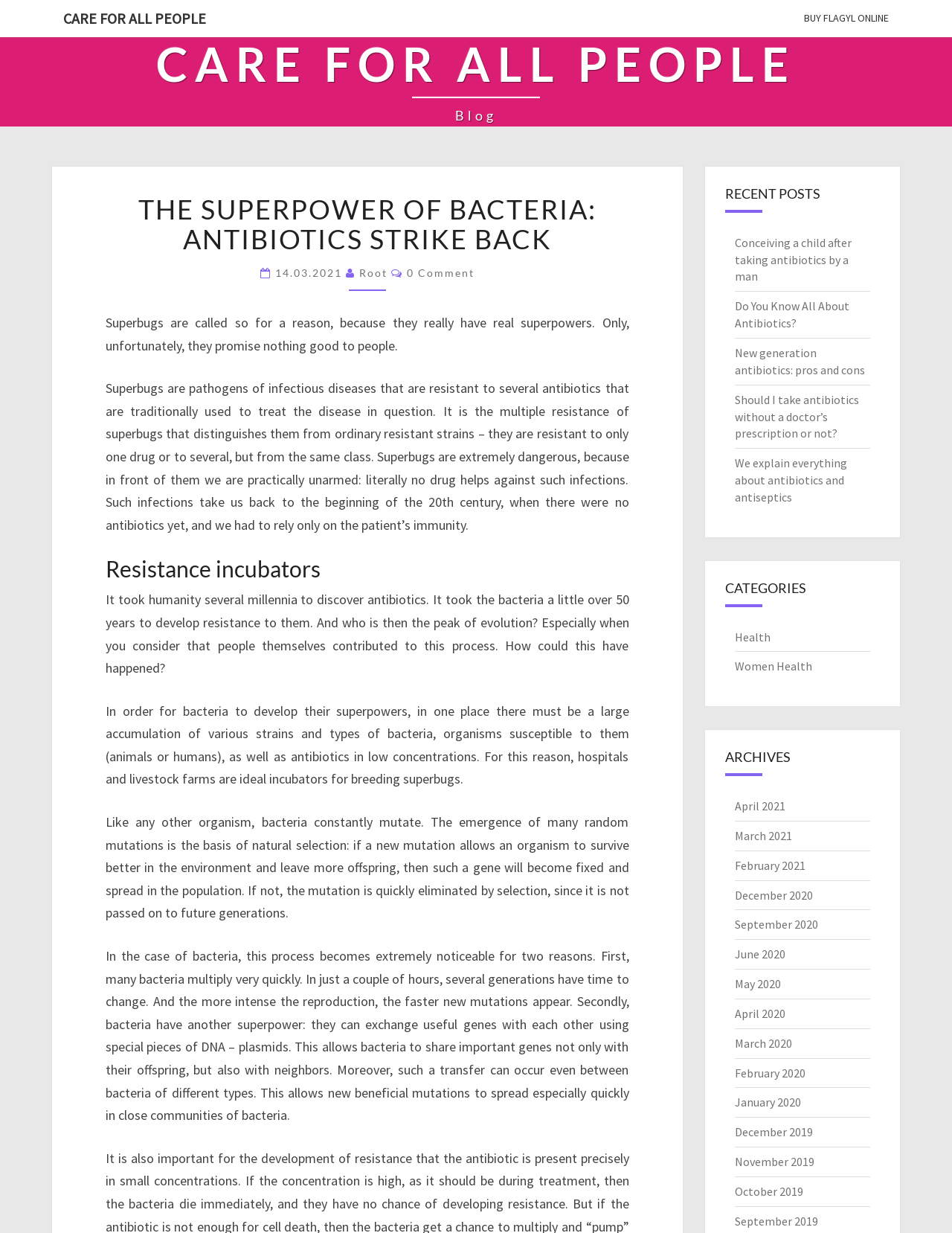Identify the bounding box of the UI element described as follows: "Buy Flagyl Online". Provide the coordinates as four float numbers in the range of 0 to 1 [left, top, right, bottom].

[0.833, 0.0, 0.945, 0.029]